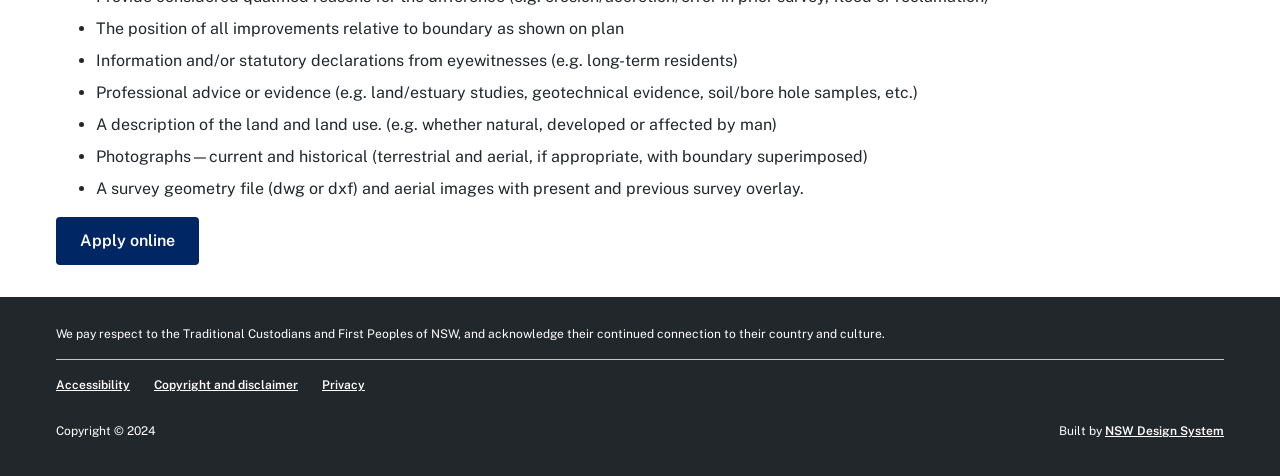Use one word or a short phrase to answer the question provided: 
What is acknowledged at the bottom of the webpage?

Traditional Custodians and First Peoples of NSW